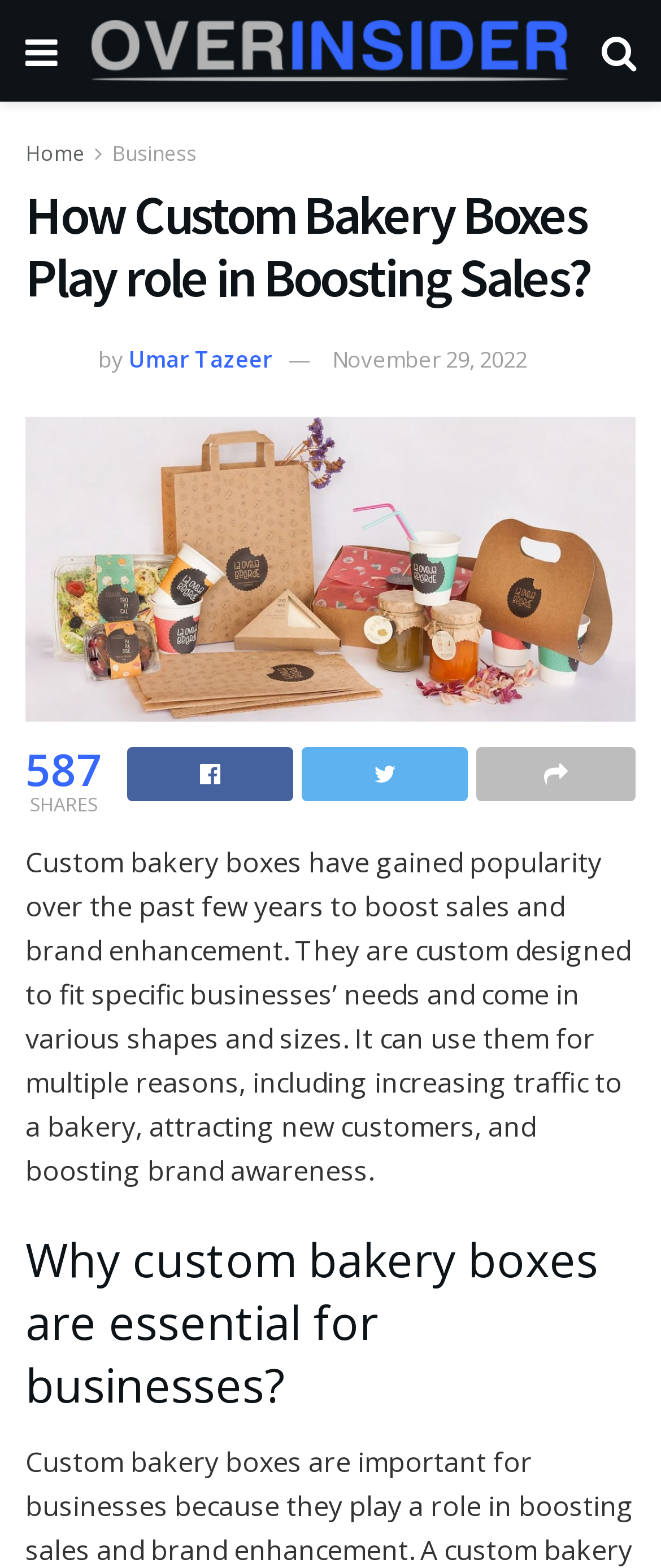Offer a detailed account of what is visible on the webpage.

The webpage is about the importance of custom bakery boxes in boosting sales and brand enhancement. At the top left corner, there is a link with a Facebook icon, followed by a link with a Twitter icon, and another link with a LinkedIn icon, all aligned horizontally. Below these icons, there is a navigation menu with links to "Home" and "Business". 

The main title of the webpage, "How Custom Bakery Boxes Play role in Boosting Sales?", is displayed prominently in the top center of the page. Below the title, there is an image of the author, Umar Tazeer, accompanied by the author's name and the date of publication, November 29, 2022.

On the left side of the page, there is a large link with the text "Custom Bakery Boxes" and an associated image. Below this link, there is a counter displaying the number of shares, 587, and the text "SHARES". There are also three social media links, representing Facebook, Twitter, and LinkedIn, aligned horizontally.

The main content of the webpage is a paragraph of text that explains the benefits of custom bakery boxes, including increasing traffic to a bakery, attracting new customers, and boosting brand awareness. The text is followed by a subheading, "Why custom bakery boxes are essential for businesses?", which is located near the bottom of the page.